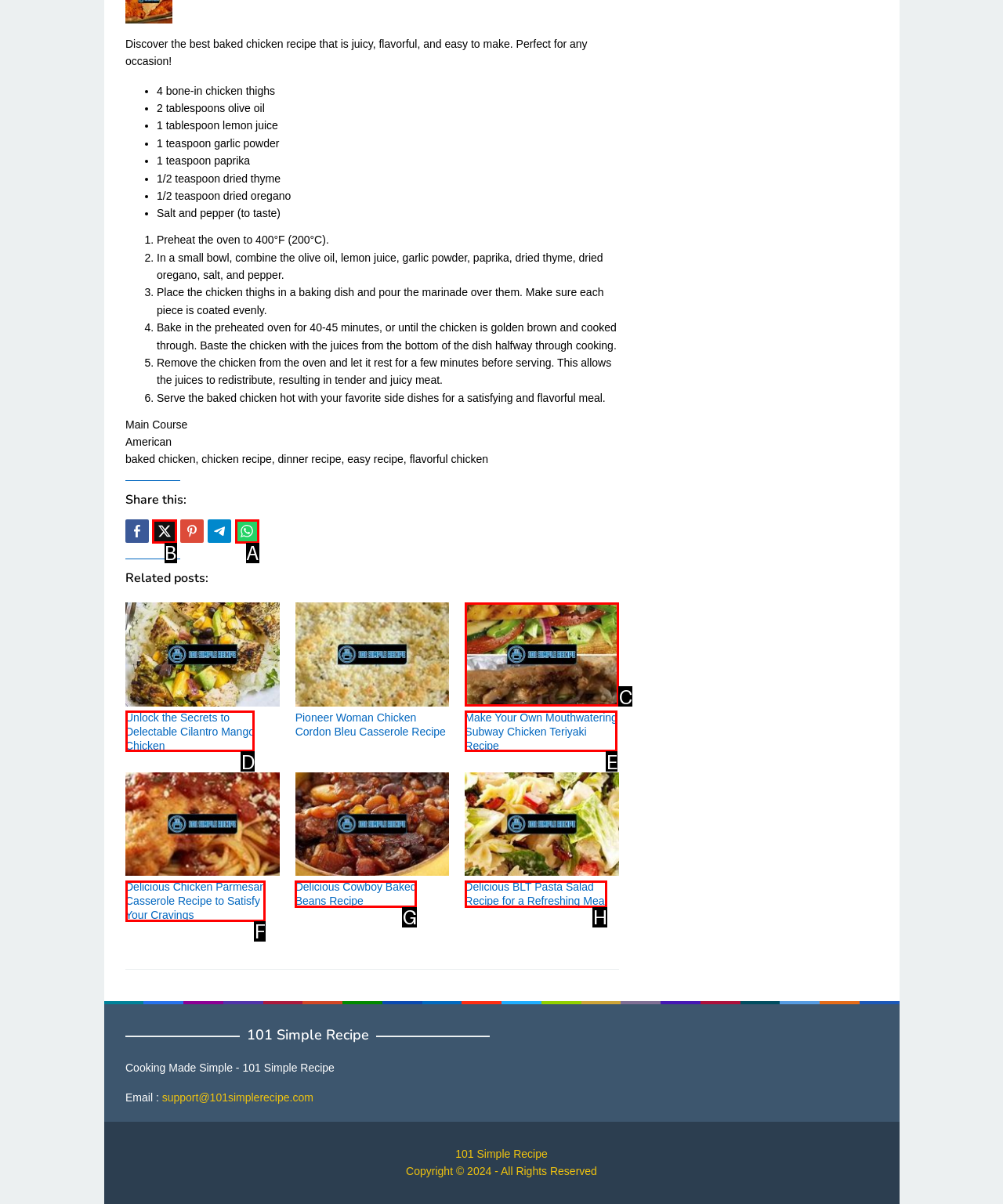Among the marked elements in the screenshot, which letter corresponds to the UI element needed for the task: Tweet this?

B